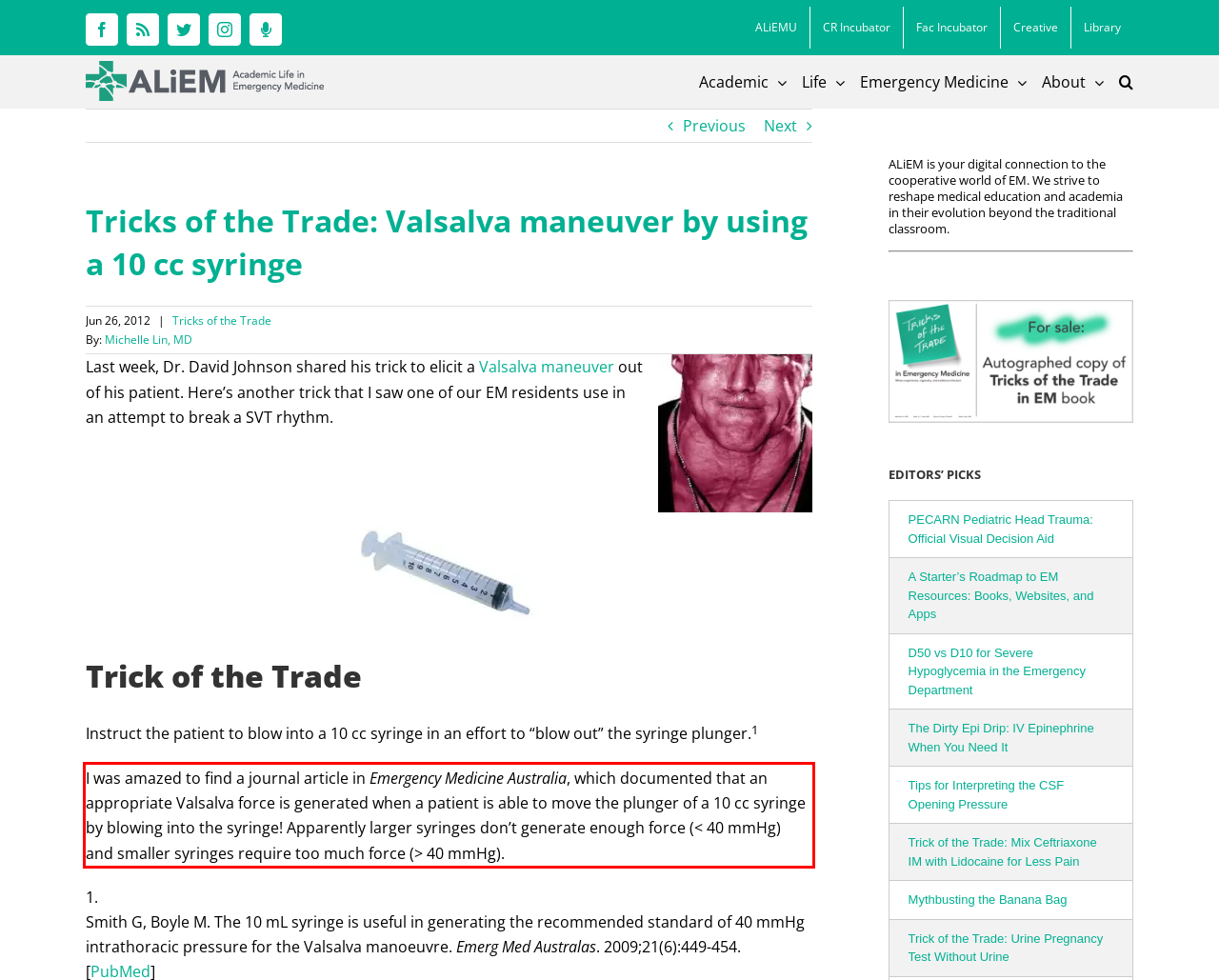Within the screenshot of the webpage, there is a red rectangle. Please recognize and generate the text content inside this red bounding box.

I was amazed to find a journal article in Emergency Medicine Australia, which documented that an appropriate Valsalva force is generated when a patient is able to move the plunger of a 10 cc syringe by blowing into the syringe! Apparently larger syringes don’t generate enough force (< 40 mmHg) and smaller syringes require too much force (> 40 mmHg).